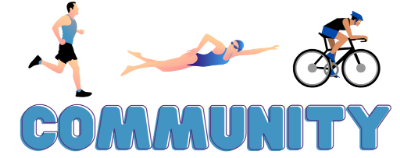Explain in detail what you see in the image.

The image prominently features stylized illustrations representing an active lifestyle focused on community involvement in sports. From left to right, it showcases a male runner in athletic gear, a swimmer executing a freestyle stroke, and a cyclist in a helmet, contributing to a vibrant depiction of physical activity. Above these figures, the word "COMMUNITY" is presented in bold, blue letters, emphasizing the significance of collective engagement in athletic pursuits. This visual encapsulates the essence of the Roscommon Sports Partnership, which has been dedicated to organizing and promoting physical activity throughout the community since its establishment in 2002.